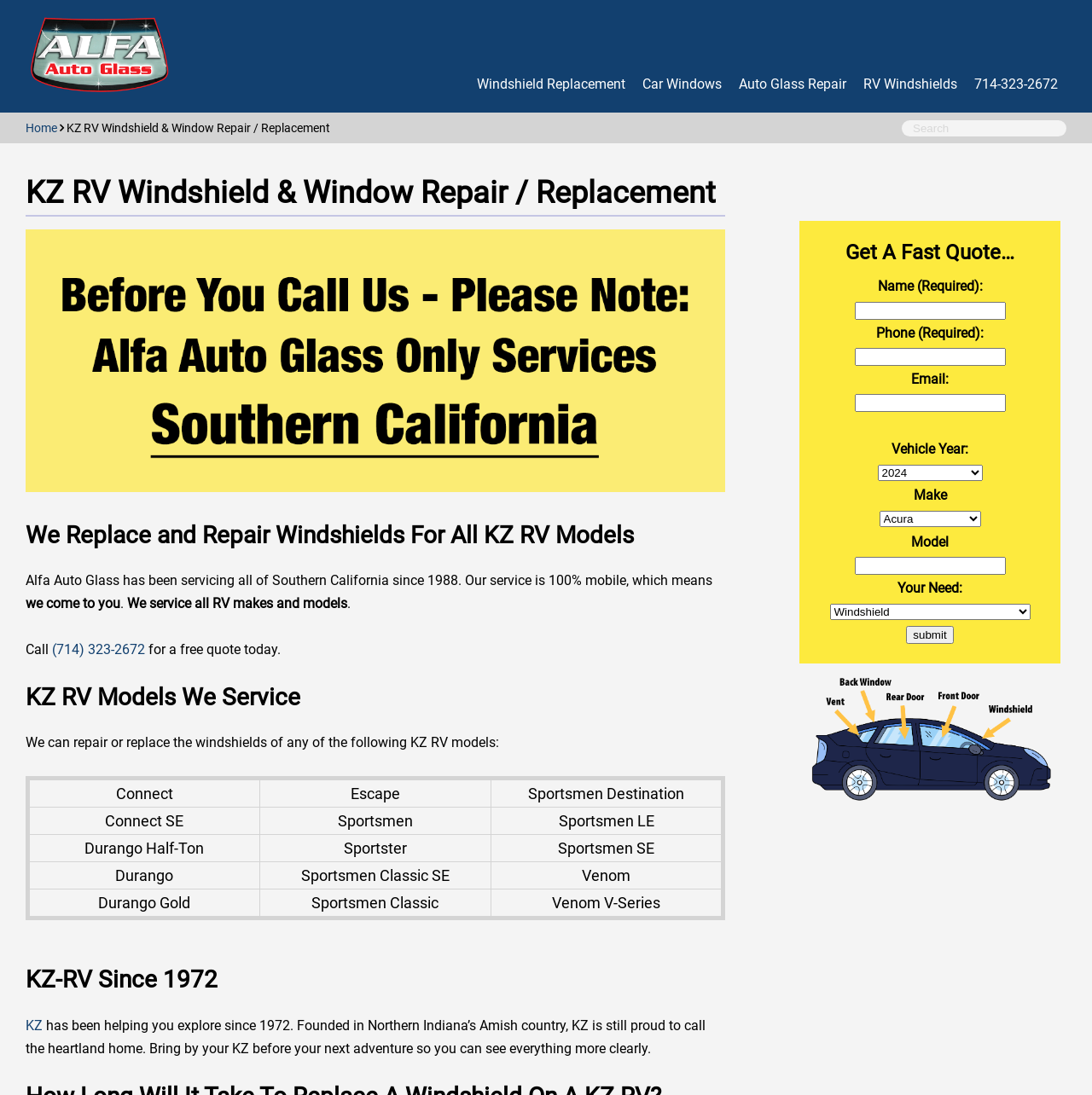Provide the bounding box coordinates of the area you need to click to execute the following instruction: "Click on the 'Windshield Replacement' link".

[0.437, 0.069, 0.573, 0.084]